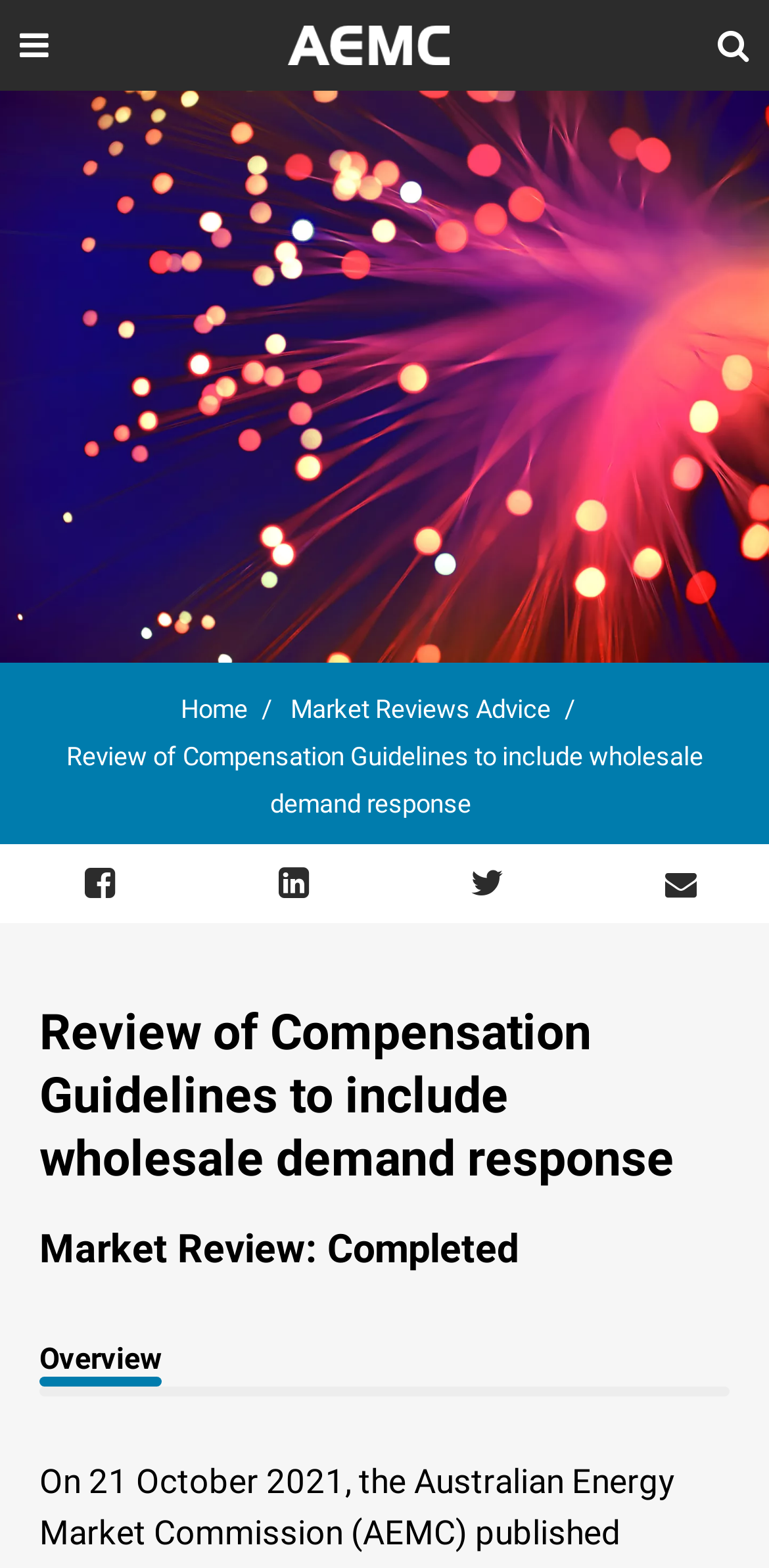Generate a thorough description of the webpage.

The webpage is about the "Review of Compensation Guidelines to include wholesale demand response" by the Australian Energy Market Commission (AEMC). At the top left corner, there is a link to a mobile menu. Next to it, on the top center, is the AEMC logo, which is an image. On the top right corner, there is a search link.

Below the top section, there is a navigation bar with a breadcrumb trail, which displays the page's hierarchy. The breadcrumb trail consists of three links: "Home", "Market Reviews Advice", and the current page title.

The main content of the page is divided into sections, with headings that describe each section. The first heading, "Review of Compensation Guidelines to include wholesale demand response", is a large title that spans almost the entire width of the page. Below it, there is a smaller heading, "Market Review: Completed", which is followed by another heading, "Overview", that is positioned slightly to the right of the previous one.

Overall, the webpage has a clear structure, with a prominent title and organized sections that provide information about the review of compensation guidelines.